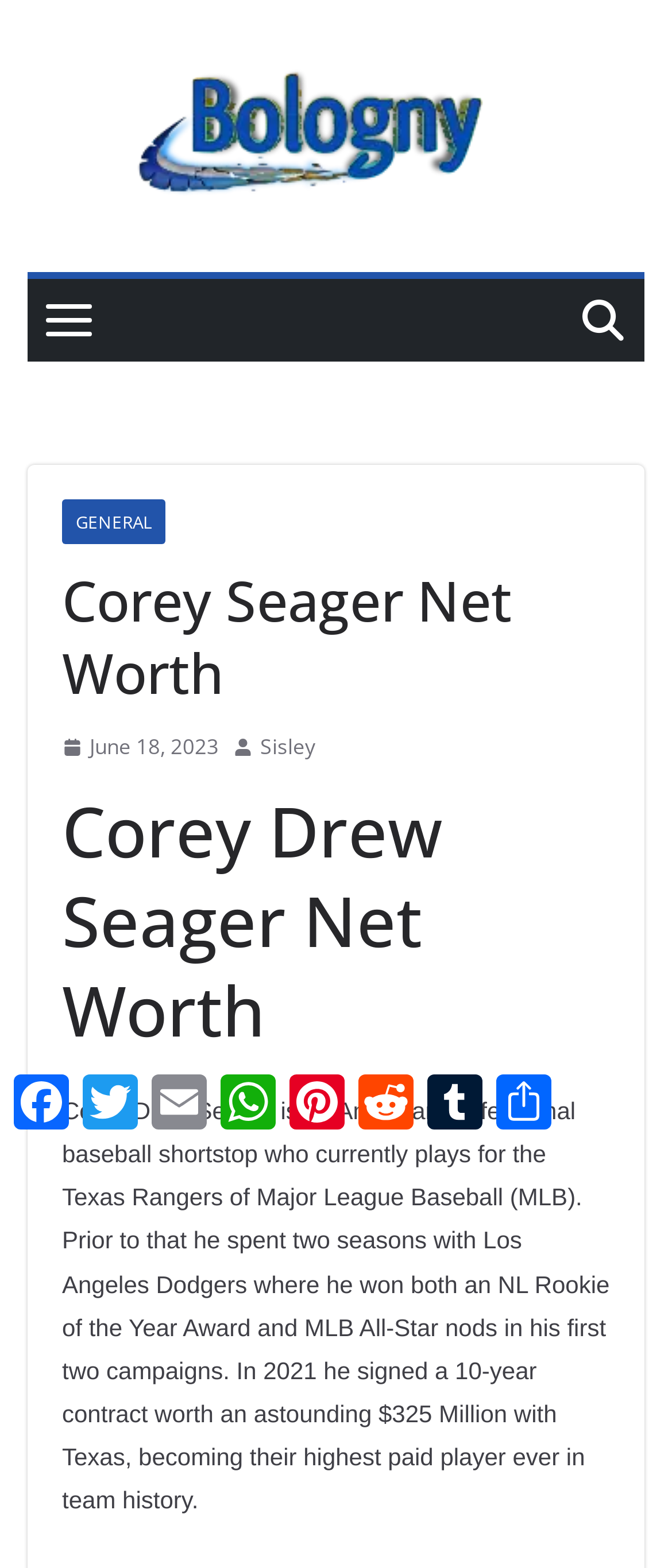Indicate the bounding box coordinates of the element that needs to be clicked to satisfy the following instruction: "View Corey Seager Net Worth". The coordinates should be four float numbers between 0 and 1, i.e., [left, top, right, bottom].

[0.092, 0.36, 0.908, 0.452]